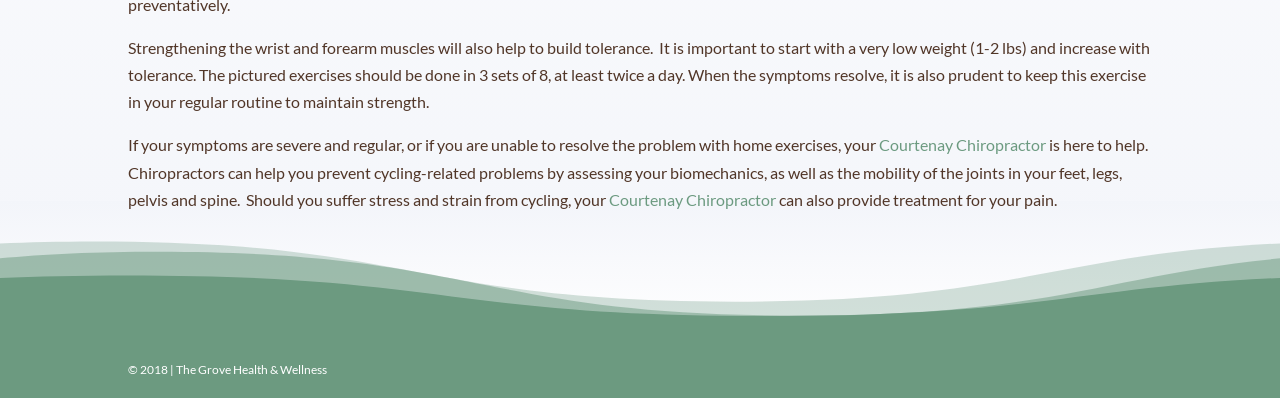Respond to the question below with a single word or phrase:
What is the purpose of continuing exercises after symptoms resolve?

Maintain strength